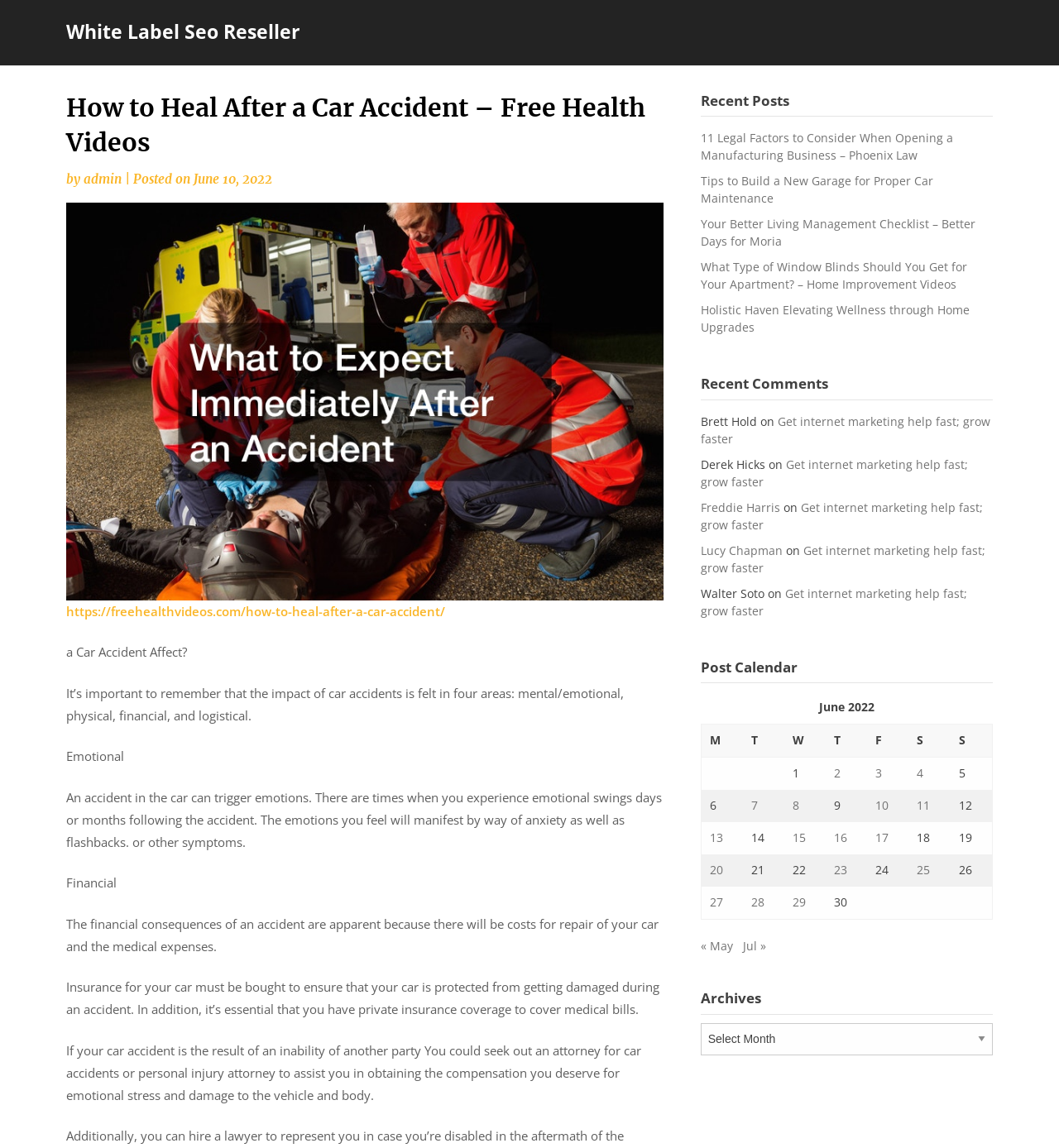What is the date of the post 'How to Heal After a Car Accident'?
Respond with a short answer, either a single word or a phrase, based on the image.

June 10, 2022